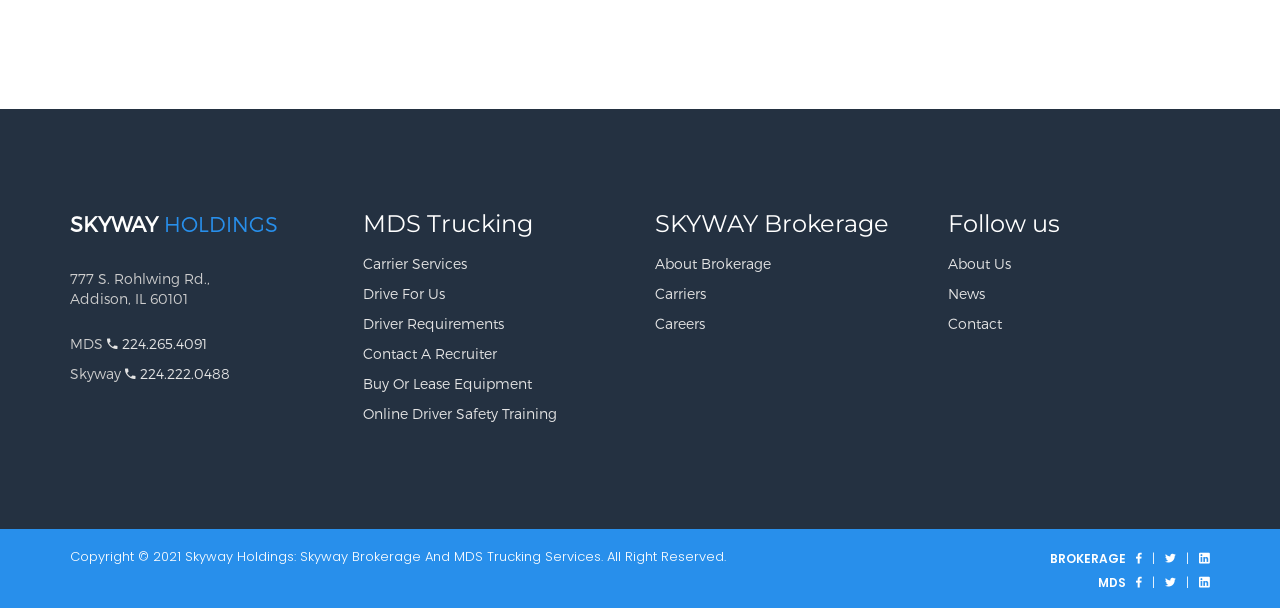Please find the bounding box coordinates in the format (top-left x, top-left y, bottom-right x, bottom-right y) for the given element description. Ensure the coordinates are floating point numbers between 0 and 1. Description: Carrier services

[0.283, 0.419, 0.364, 0.447]